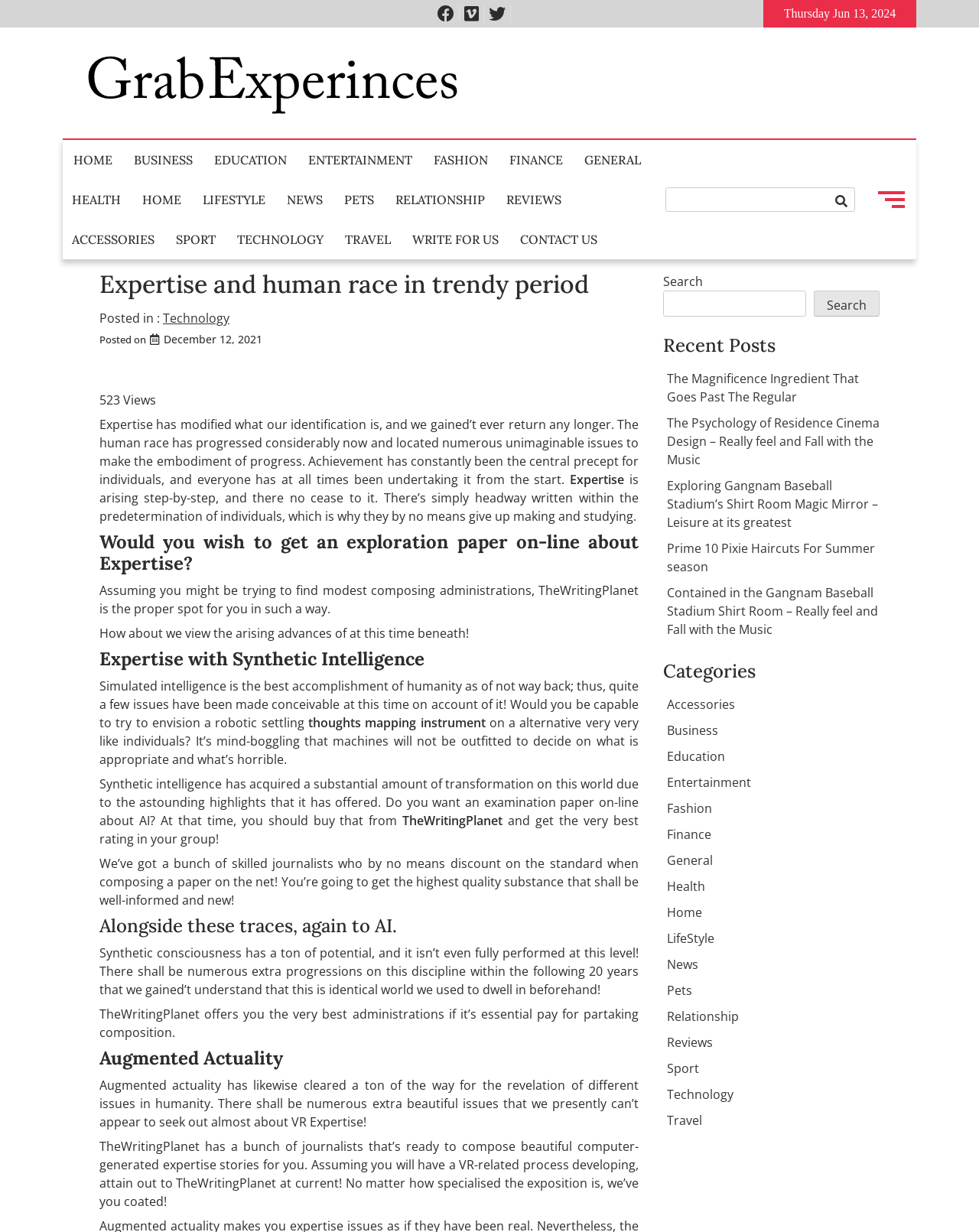Please identify the bounding box coordinates of the clickable area that will allow you to execute the instruction: "Click on the 'CONTACT US' link".

[0.522, 0.178, 0.62, 0.21]